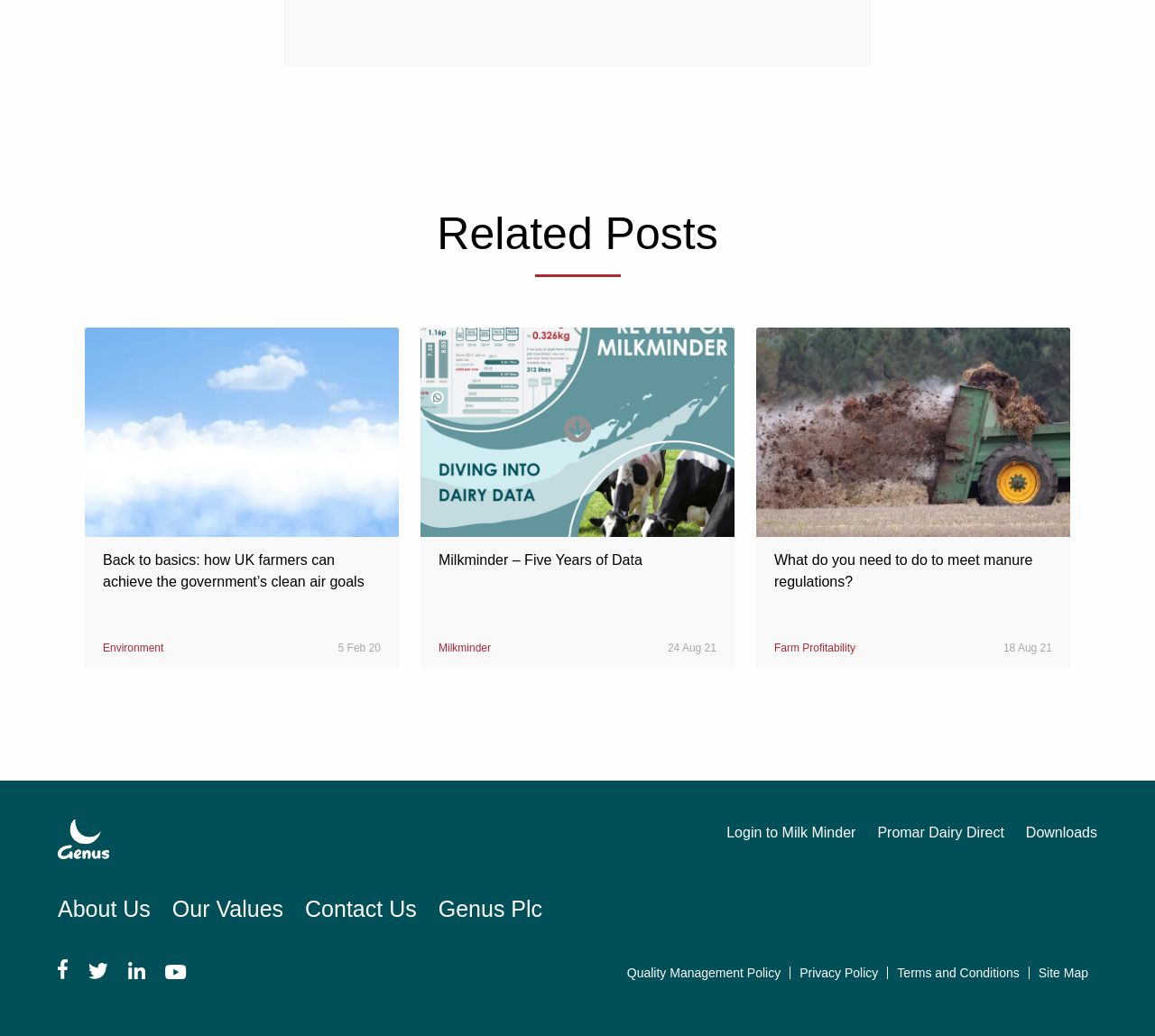Given the description of the UI element: "Login to Milk Minder", predict the bounding box coordinates in the form of [left, top, right, bottom], with each value being a float between 0 and 1.

[0.629, 0.784, 0.741, 0.824]